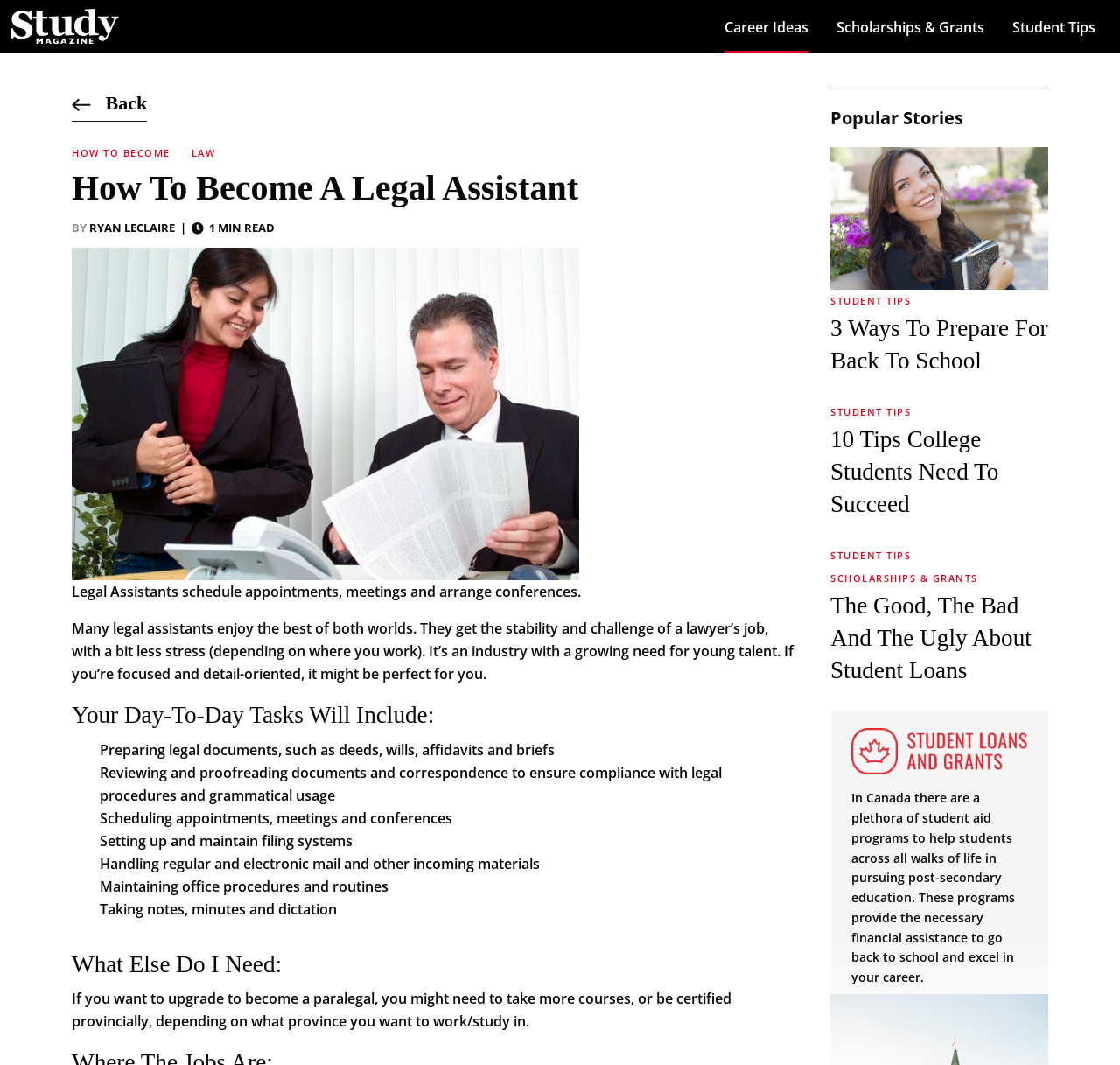Give an extensive and precise description of the webpage.

This webpage is about becoming a legal assistant, with the title "How to Become a Legal Assistant" at the top. Below the title, there is a navigation menu with links to "Skip to content", "Career Ideas", "Scholarships & Grants", and "Student Tips". 

On the left side of the page, there is a section with a heading "How To Become A Legal Assistant" and a brief introduction to the role of legal assistants. Below this introduction, there is an image of a legal assistant, followed by a list of day-to-day tasks that legal assistants perform, including preparing legal documents, reviewing and proofreading documents, scheduling appointments, and maintaining office procedures.

On the right side of the page, there is a section with a heading "Popular Stories" that features several links to articles, including "3 Ways to Prepare for Back to School", "10 Tips College Students Need To Succeed", and "The Good, The Bad And The Ugly About Student Loans". Each article has a brief summary and an accompanying image.

At the bottom of the page, there is a section with a heading "What Else Do I Need" that provides additional information on becoming a paralegal, including the need for further courses or certification depending on the province.

Throughout the page, there are several images, including icons, logos, and photographs, that are used to illustrate the content and break up the text.